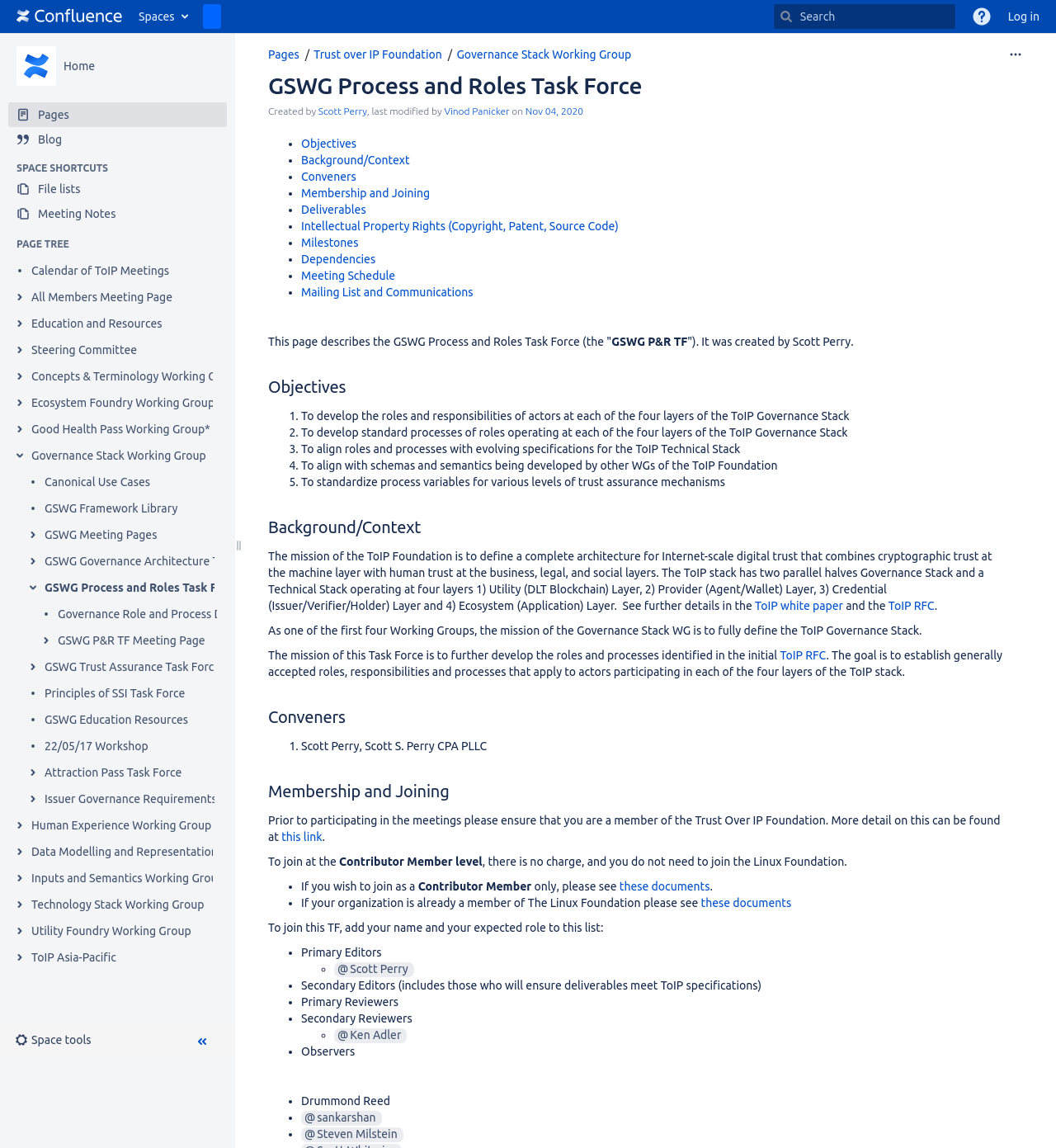Provide a single word or phrase answer to the question: 
What is the name of the page that can be accessed by clicking on 'Pages'?

Pages